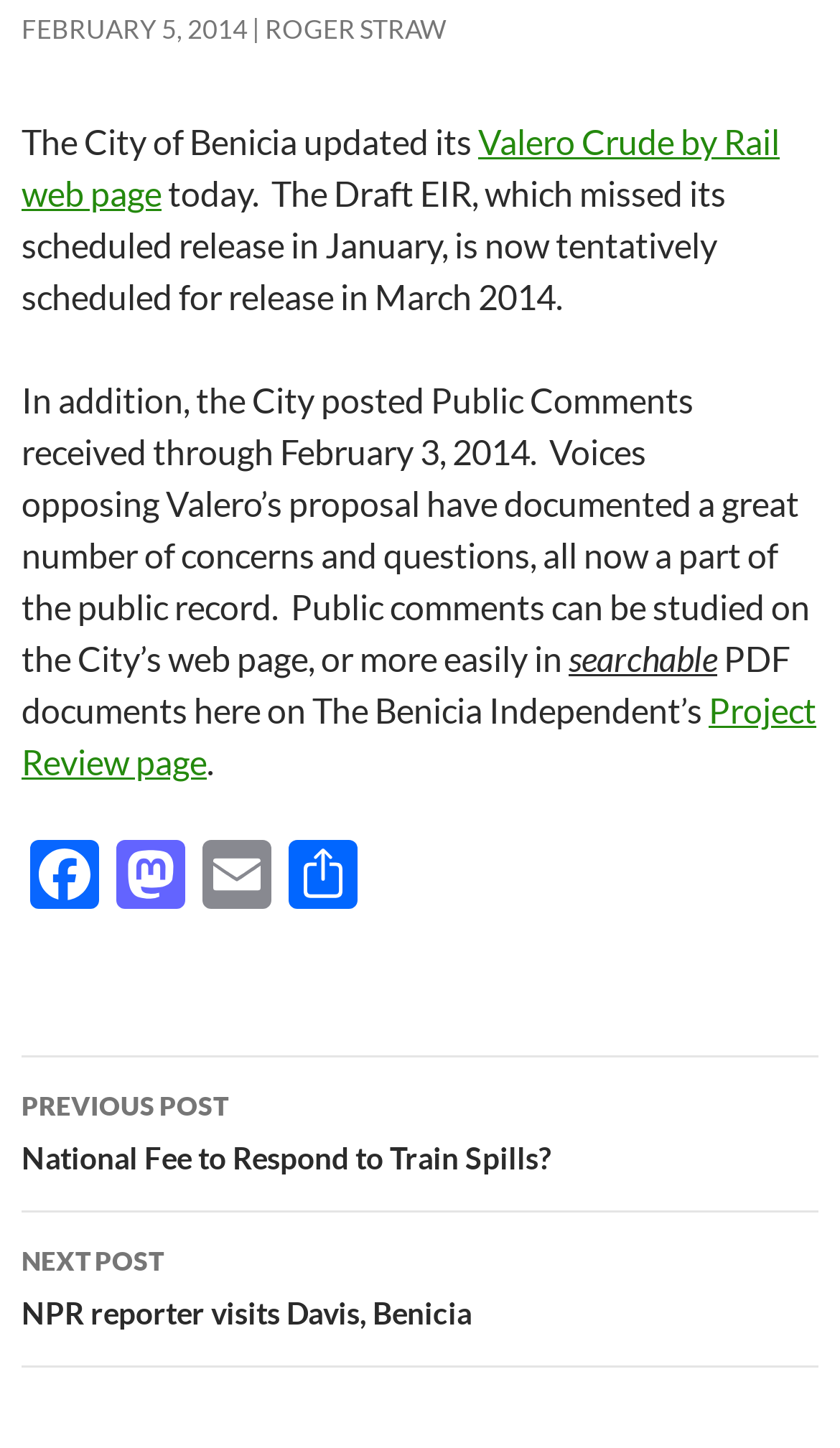From the screenshot, find the bounding box of the UI element matching this description: "Email". Supply the bounding box coordinates in the form [left, top, right, bottom], each a float between 0 and 1.

[0.231, 0.58, 0.333, 0.634]